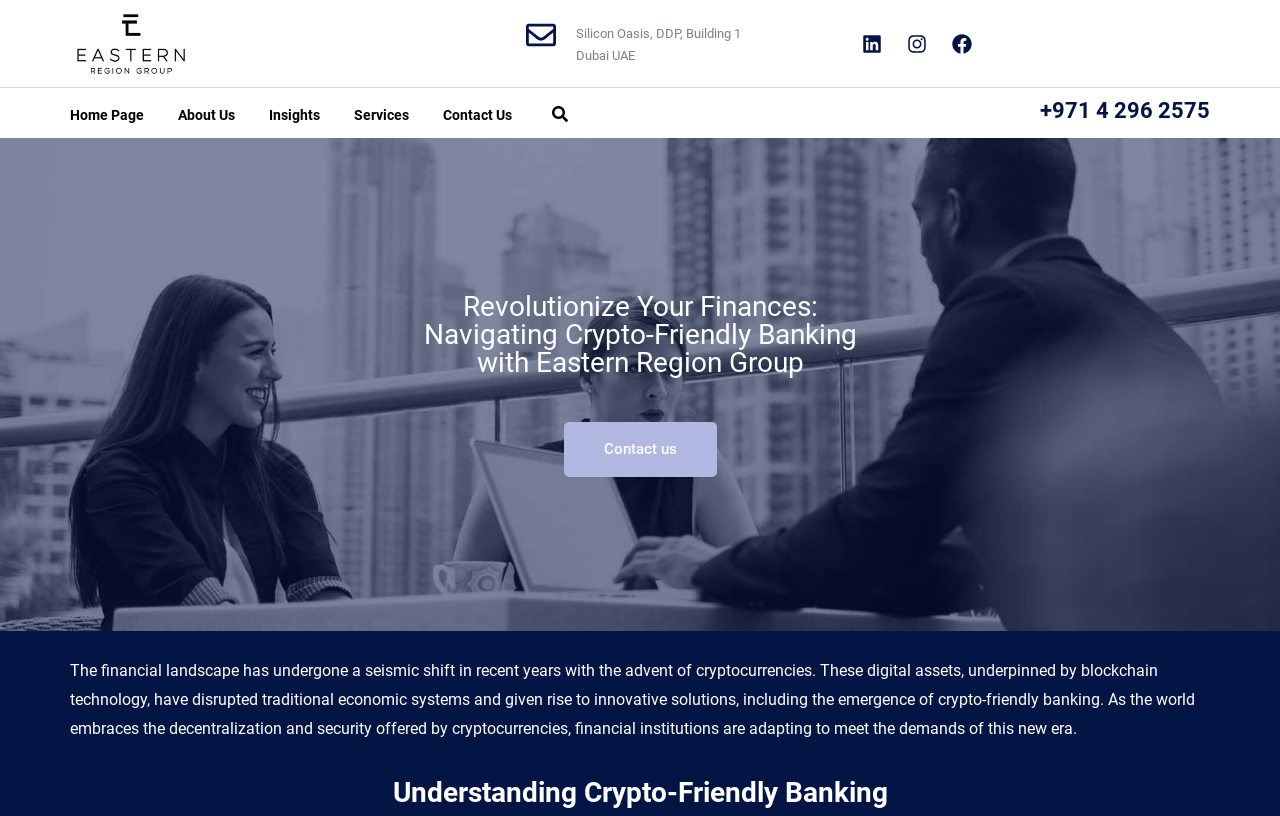Can you provide the bounding box coordinates for the element that should be clicked to implement the instruction: "Contact us through phone number"?

[0.812, 0.12, 0.945, 0.151]